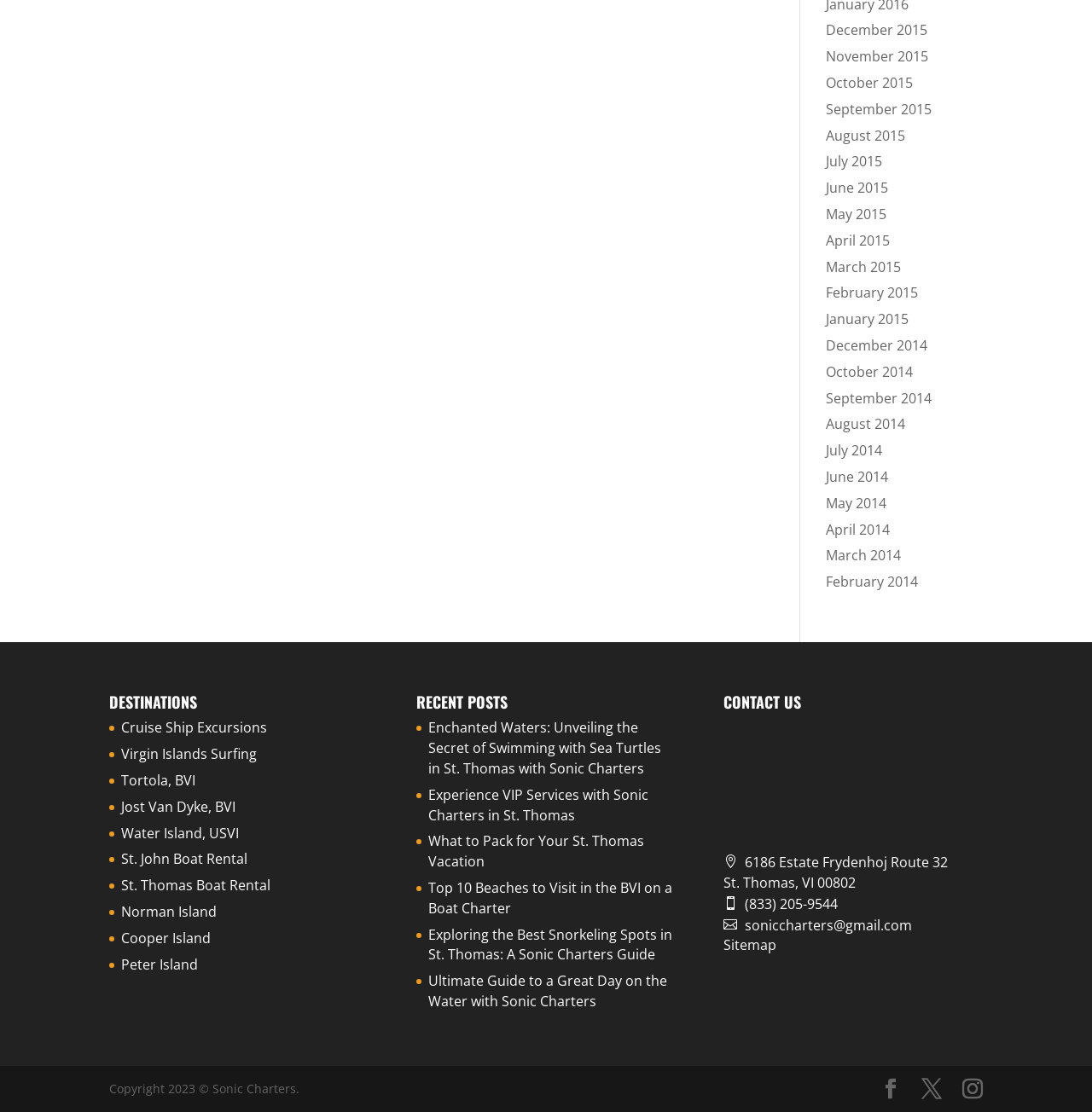What is the name of the boat rental company? Look at the image and give a one-word or short phrase answer.

Sonic Charters